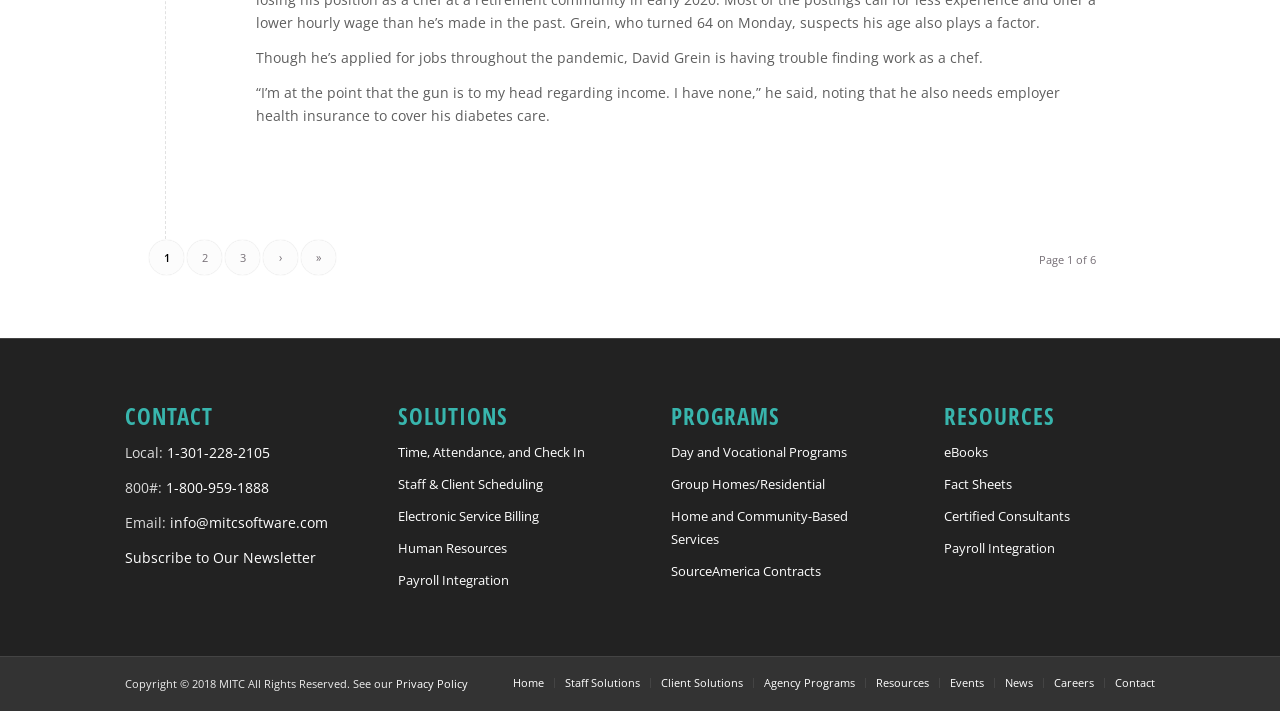Identify the bounding box coordinates for the region of the element that should be clicked to carry out the instruction: "Click the '2' link to navigate to the next page". The bounding box coordinates should be four float numbers between 0 and 1, i.e., [left, top, right, bottom].

[0.146, 0.338, 0.173, 0.387]